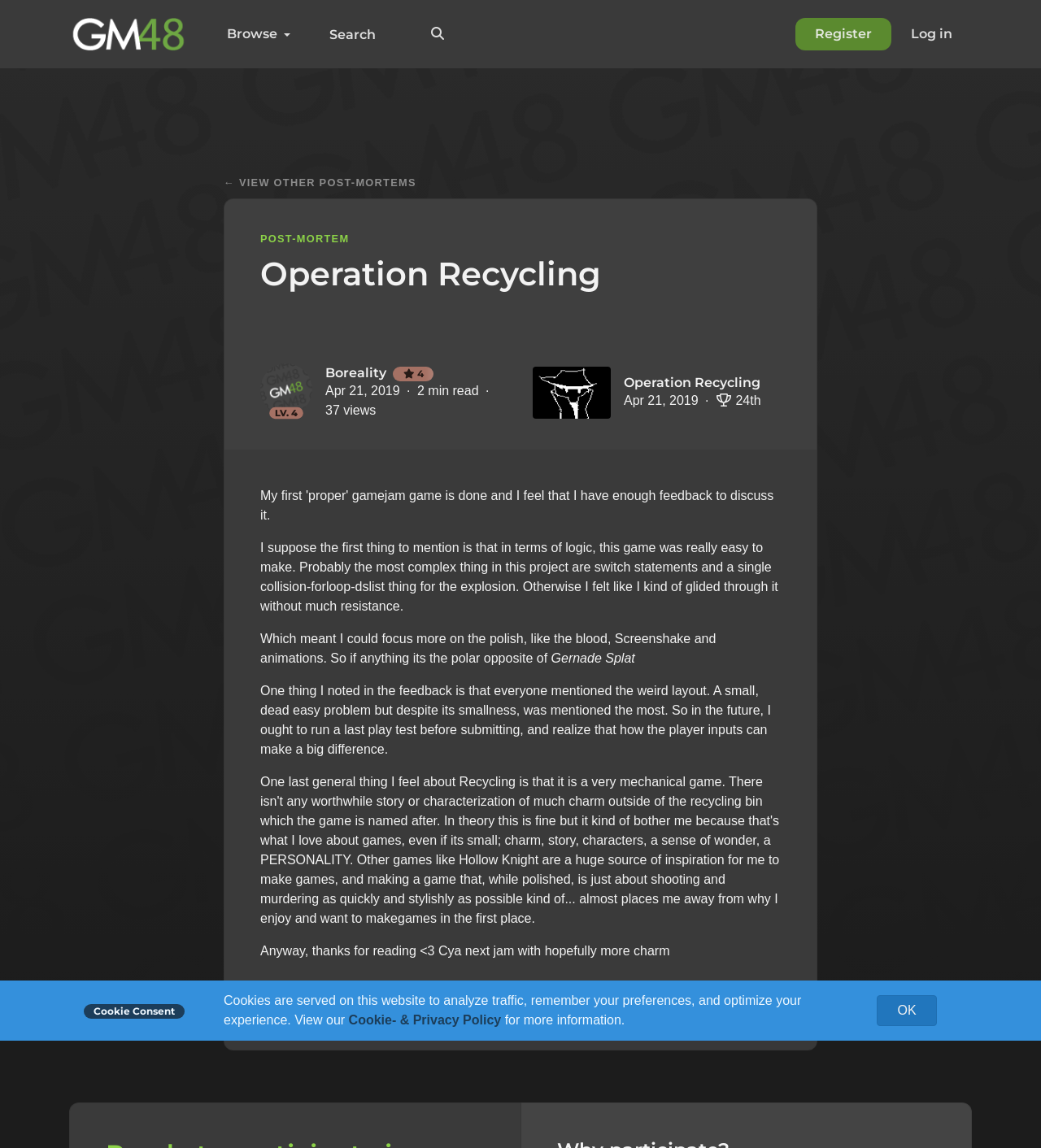Locate the bounding box coordinates of the element that should be clicked to fulfill the instruction: "Read post-mortem of Operation Recycling".

[0.25, 0.222, 0.75, 0.256]